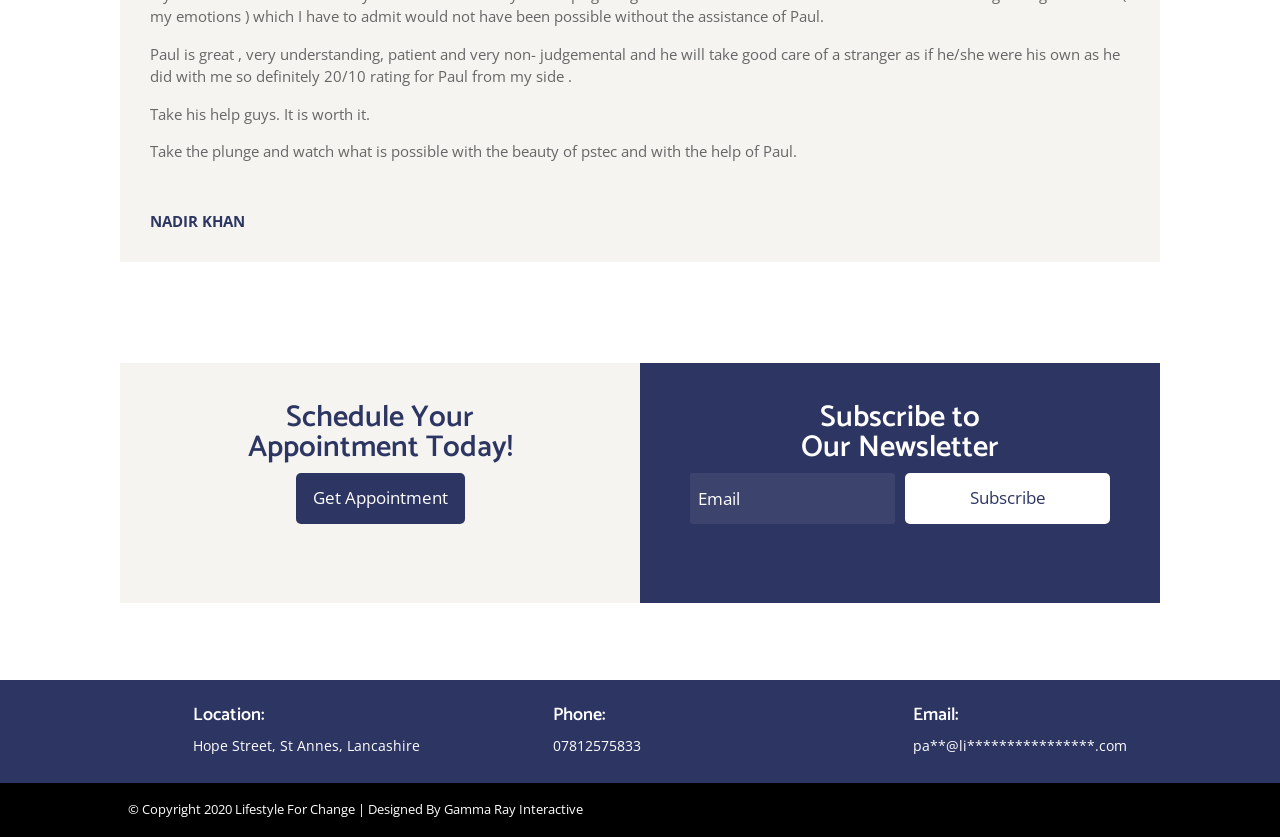What is the purpose of the 'Get Appointment' button?
From the image, provide a succinct answer in one word or a short phrase.

To schedule an appointment